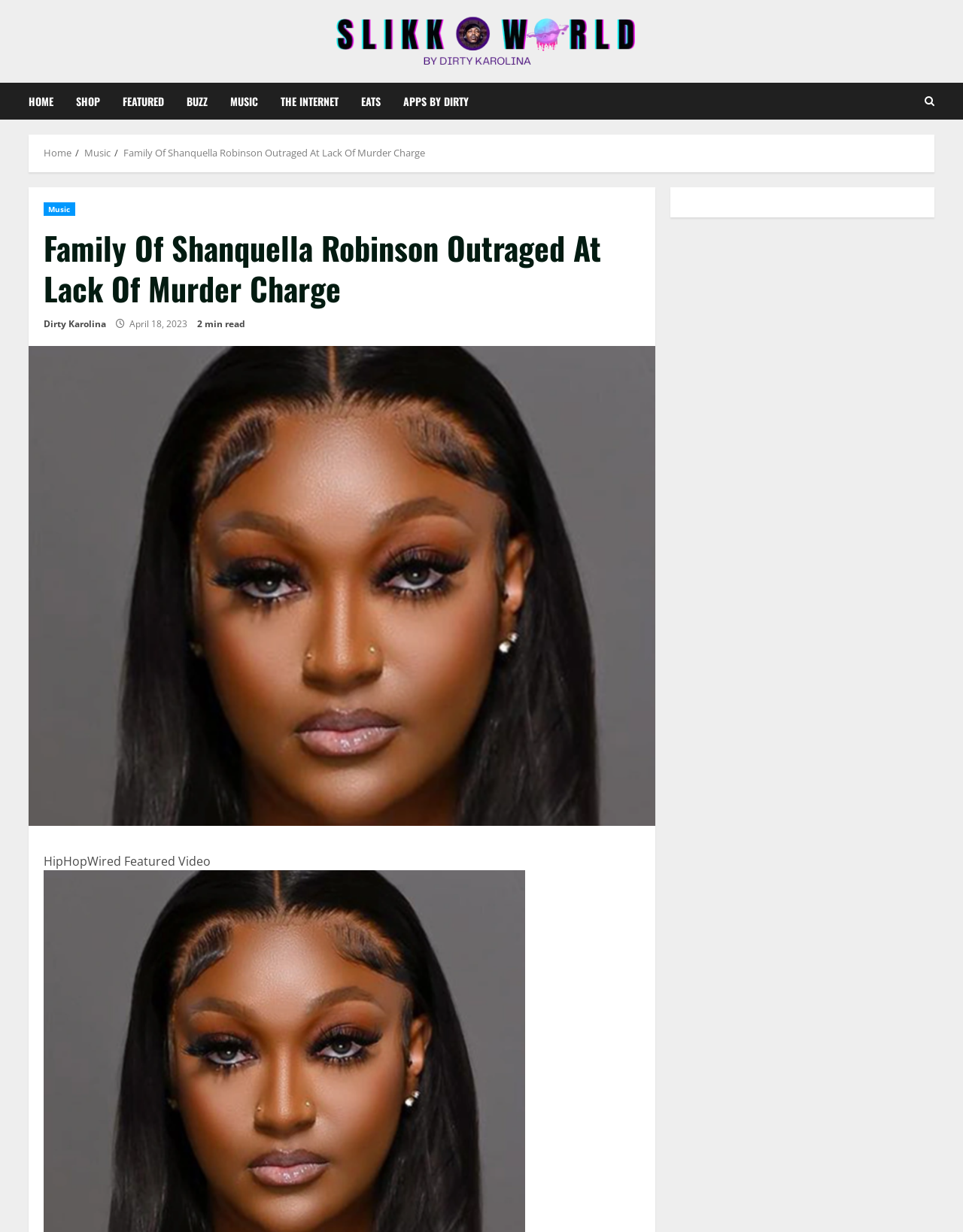Generate the text content of the main headline of the webpage.

Family Of Shanquella Robinson Outraged At Lack Of Murder Charge